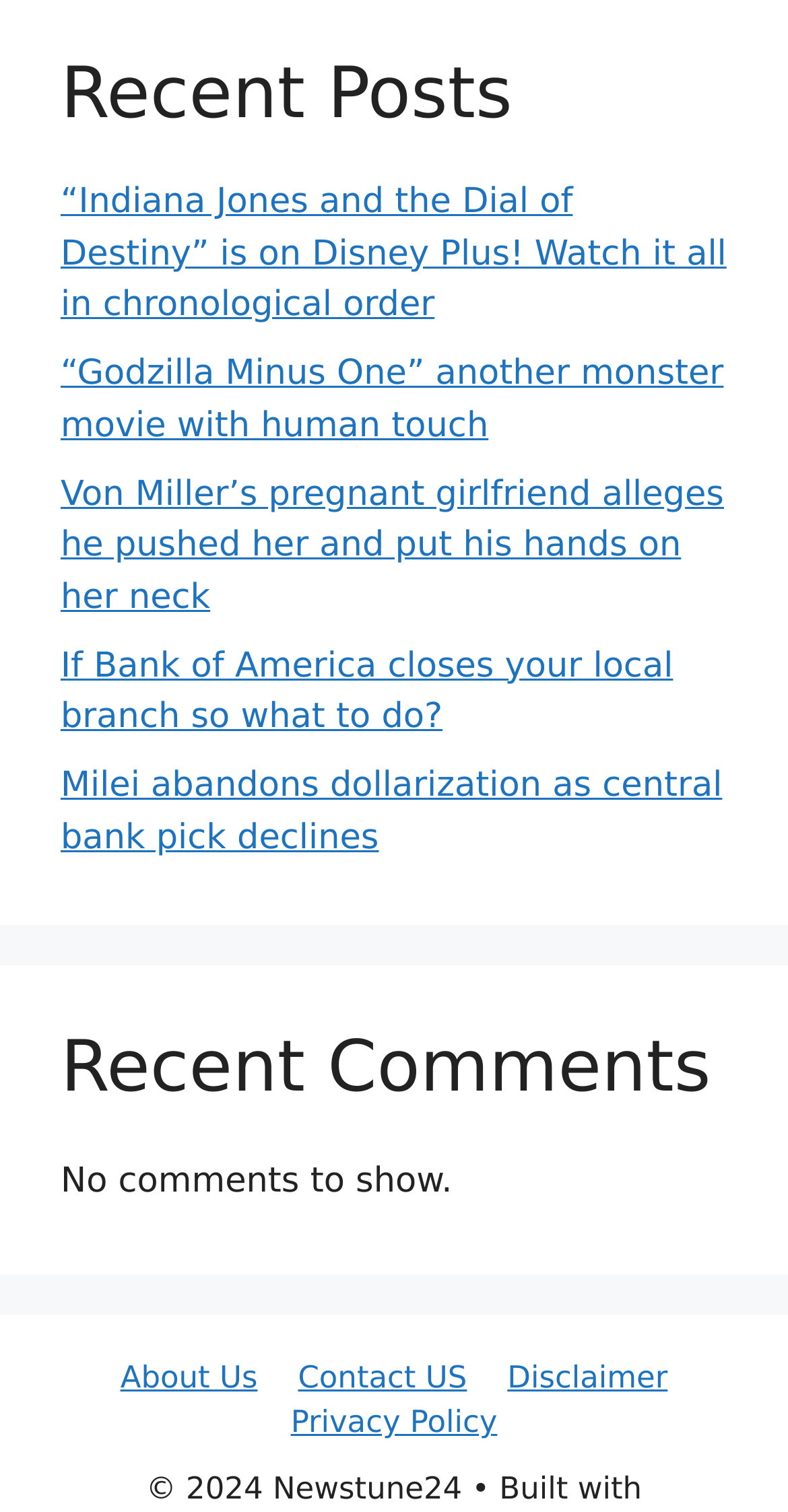Please specify the coordinates of the bounding box for the element that should be clicked to carry out this instruction: "Learn more about the website". The coordinates must be four float numbers between 0 and 1, formatted as [left, top, right, bottom].

[0.153, 0.899, 0.327, 0.923]